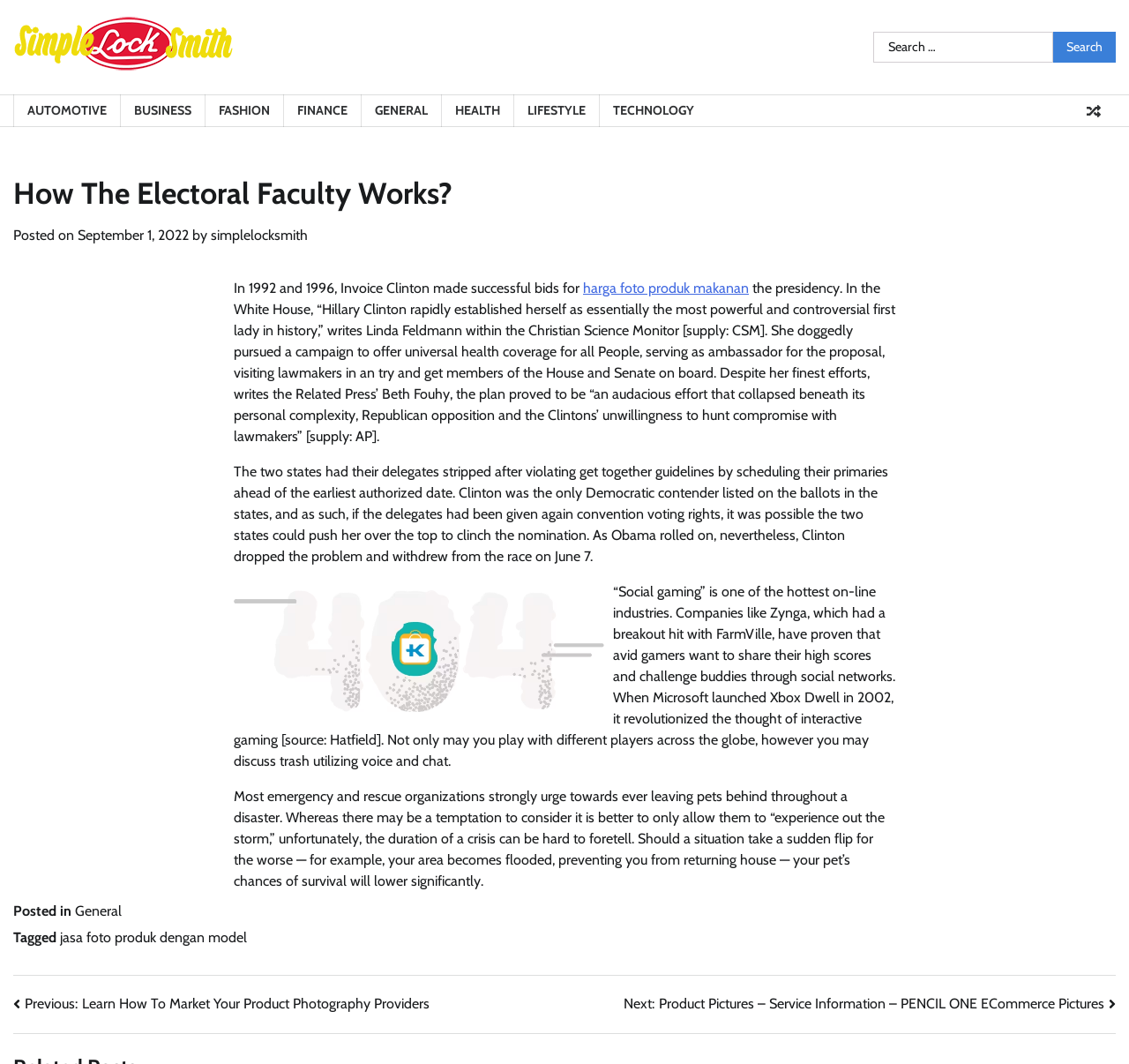Please specify the bounding box coordinates for the clickable region that will help you carry out the instruction: "Toggle Table of Content".

None